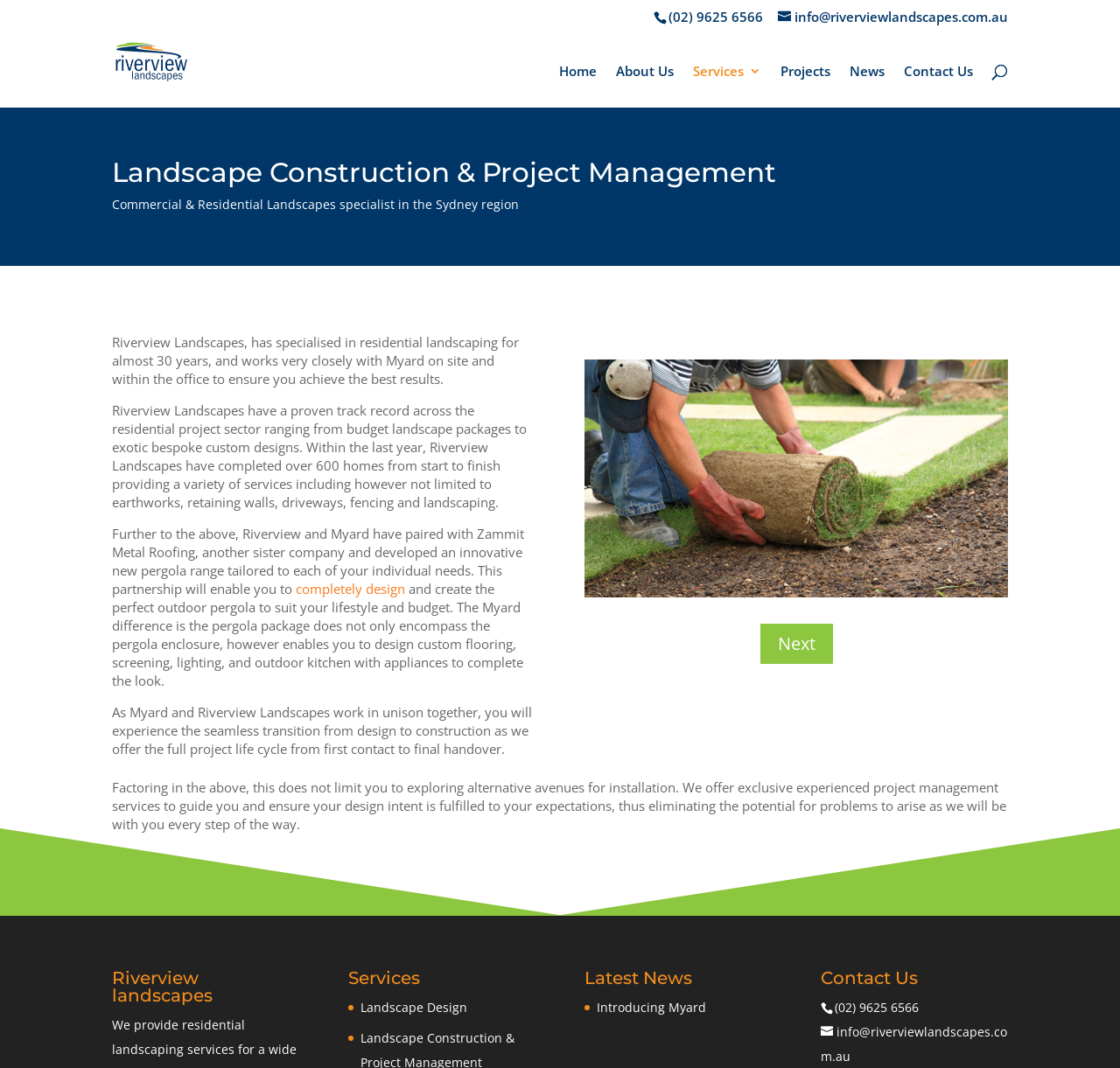Generate a thorough caption detailing the webpage content.

The webpage is about Riverview Landscapes, a company specializing in landscape construction and project management. At the top right corner, there is a phone number "(02) 9625 6566" and an email address "info@riverviewlandscapes.com.au" for contact purposes. Below them, there is a logo of Riverview Landscape Australia, which is an image.

The main navigation menu is located at the top center, consisting of six links: "Home", "About Us", "Services 3", "Projects", "News", and "Contact Us". A search bar is placed above the navigation menu, allowing users to search for specific content.

The main content area is divided into several sections. The first section has a heading "Landscape Construction & Project Management" and describes the company's expertise in residential landscaping. Below this heading, there are three paragraphs of text explaining the company's services, including its proven track record, variety of services offered, and partnership with other companies.

The next section has a link "completely design" and describes the company's innovative pergola range and its ability to design custom outdoor spaces. Following this section, there is a paragraph of text explaining the seamless transition from design to construction offered by the company.

At the bottom of the page, there are three columns of links and headings. The first column has a heading "Riverview landscapes" and is empty. The second column has a heading "Services" and a link "Landscape Design". The third column has a heading "Latest News" and a link "Introducing Myard", as well as a heading "Contact Us" and a phone number "(02) 9625 6566" and an email address "info@riverviewlandscapes.com.au".